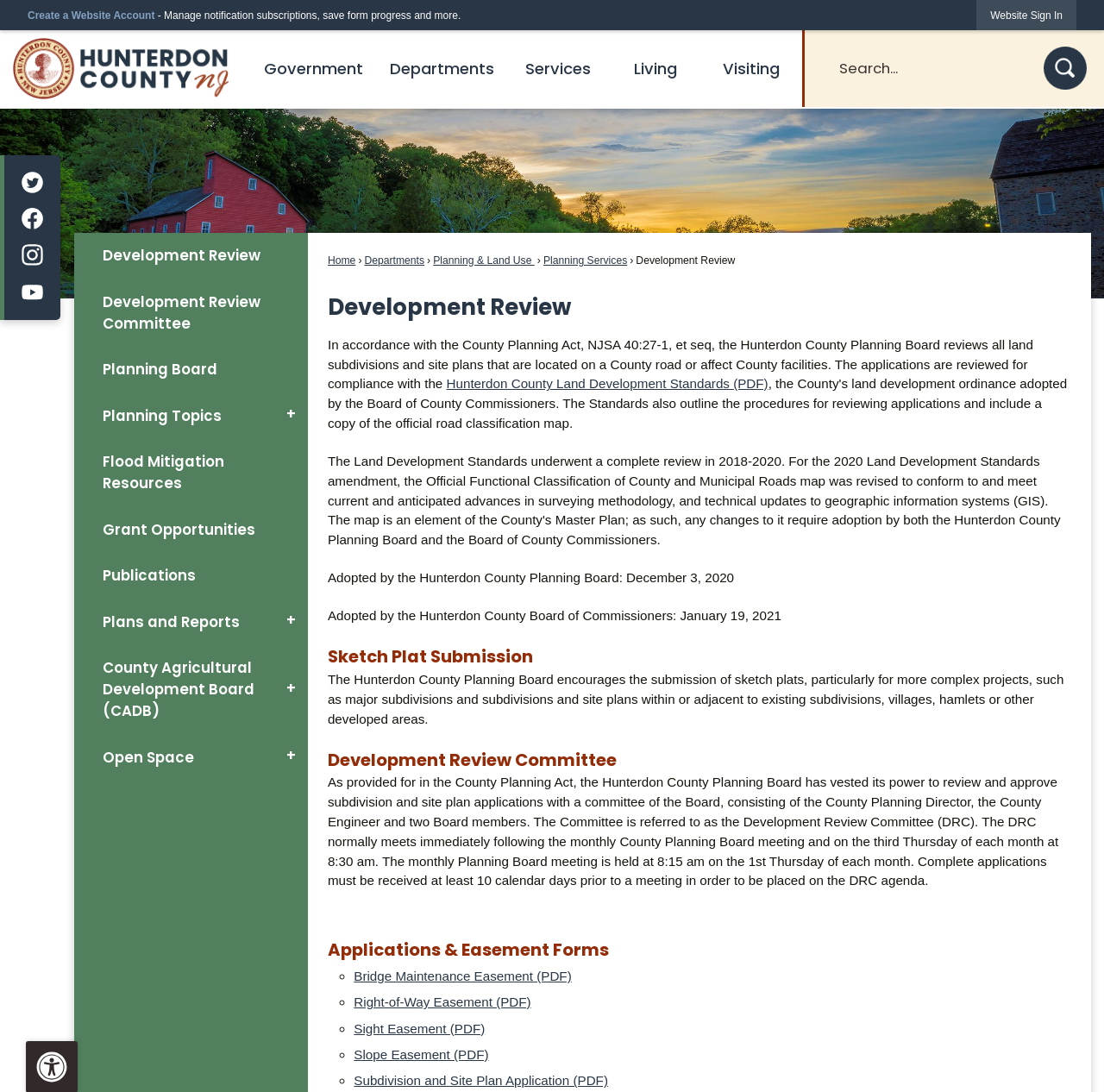Offer an extensive depiction of the webpage and its key elements.

The webpage is about the Development Review process in Hunterdon County, NJ. At the top, there is a navigation menu with links to "Government", "Departments", "Services", "Living", and "Visiting". Below this menu, there is a search bar with a search button and a Hunterdon County logo.

On the left side of the page, there is a vertical menu with links to various planning and development-related topics, including "Development Review", "Development Review Committee", "Planning Board", and others.

The main content of the page is divided into several sections. The first section explains the role of the Hunterdon County Planning Board in reviewing land subdivisions and site plans. It also mentions the adoption of the Hunterdon County Land Development Standards in 2020.

The next section is about the Sketch Plat Submission process, encouraging the submission of sketch plats for complex projects. This is followed by a section about the Development Review Committee, which reviews and approves subdivision and site plan applications.

The page also provides information about the application process, including the required documents and the meeting schedule of the Development Review Committee. There are links to various application forms, including Bridge Maintenance Easement, Right-of-Way Easement, and Subdivision and Site Plan Application.

At the bottom of the page, there are social media links to Twitter, Facebook, and Instagram.